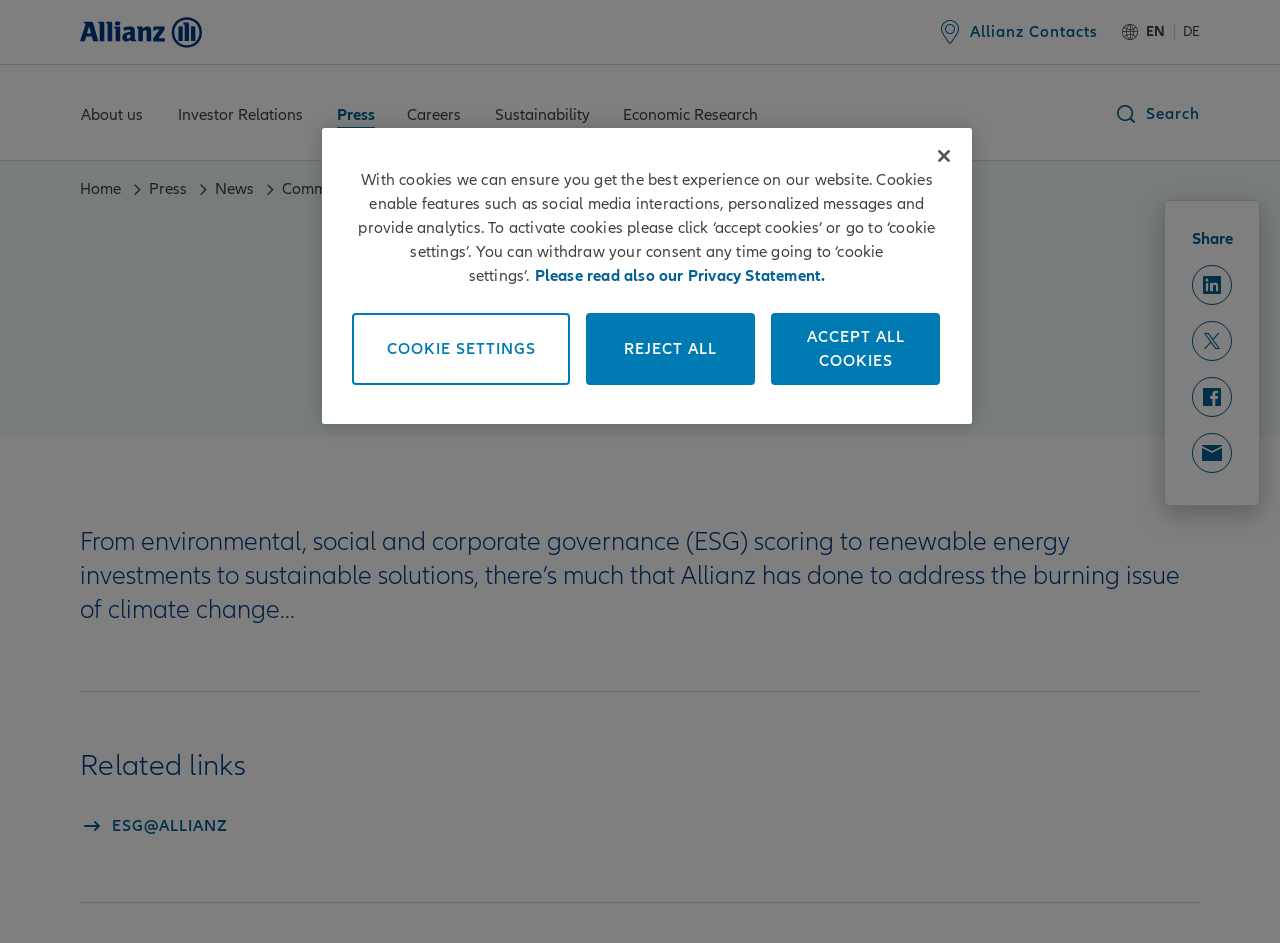Provide a brief response using a word or short phrase to this question:
What is the language currently selected?

English